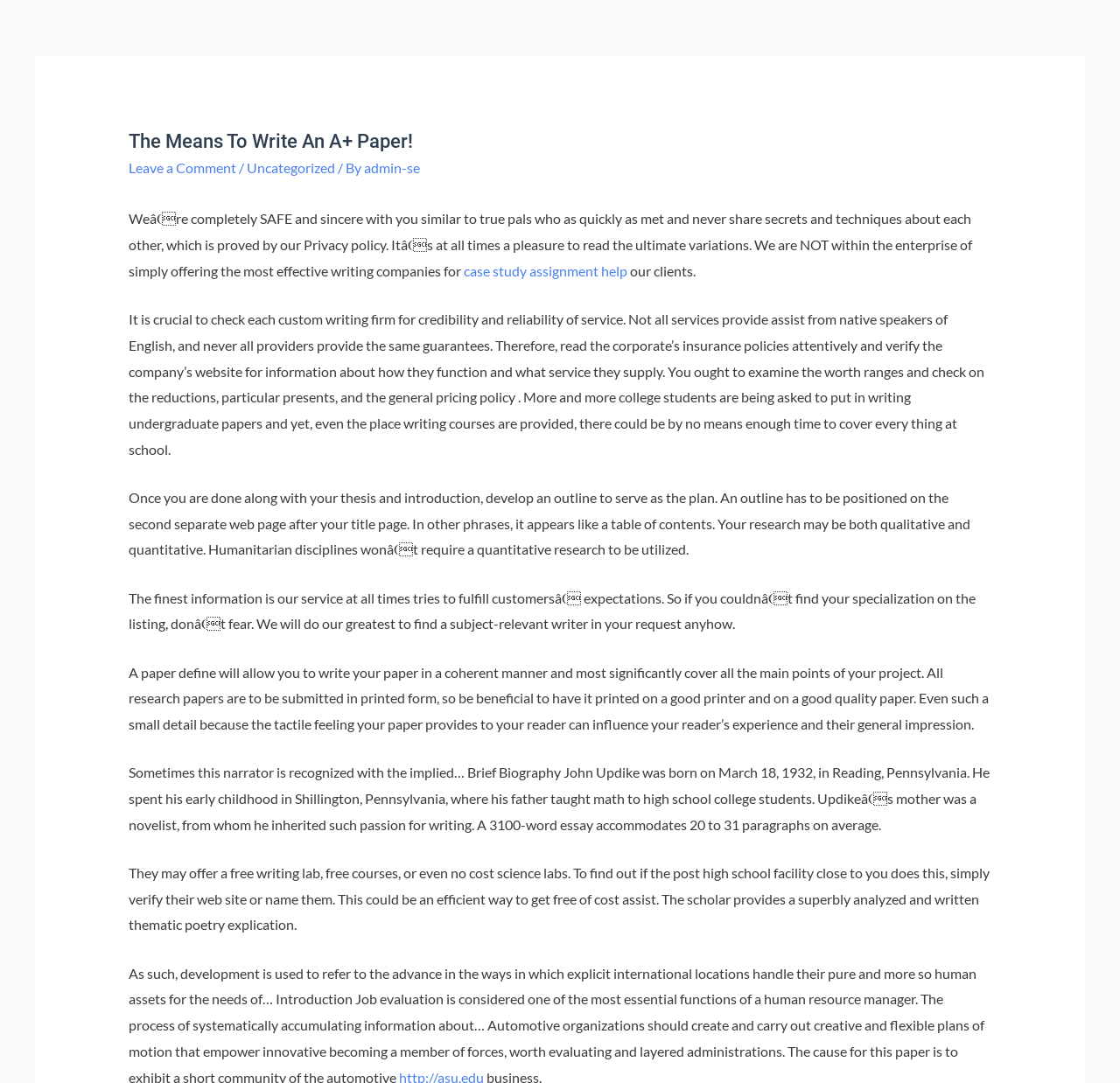Please provide a one-word or phrase answer to the question: 
What is the purpose of the website?

To help write an A+ paper